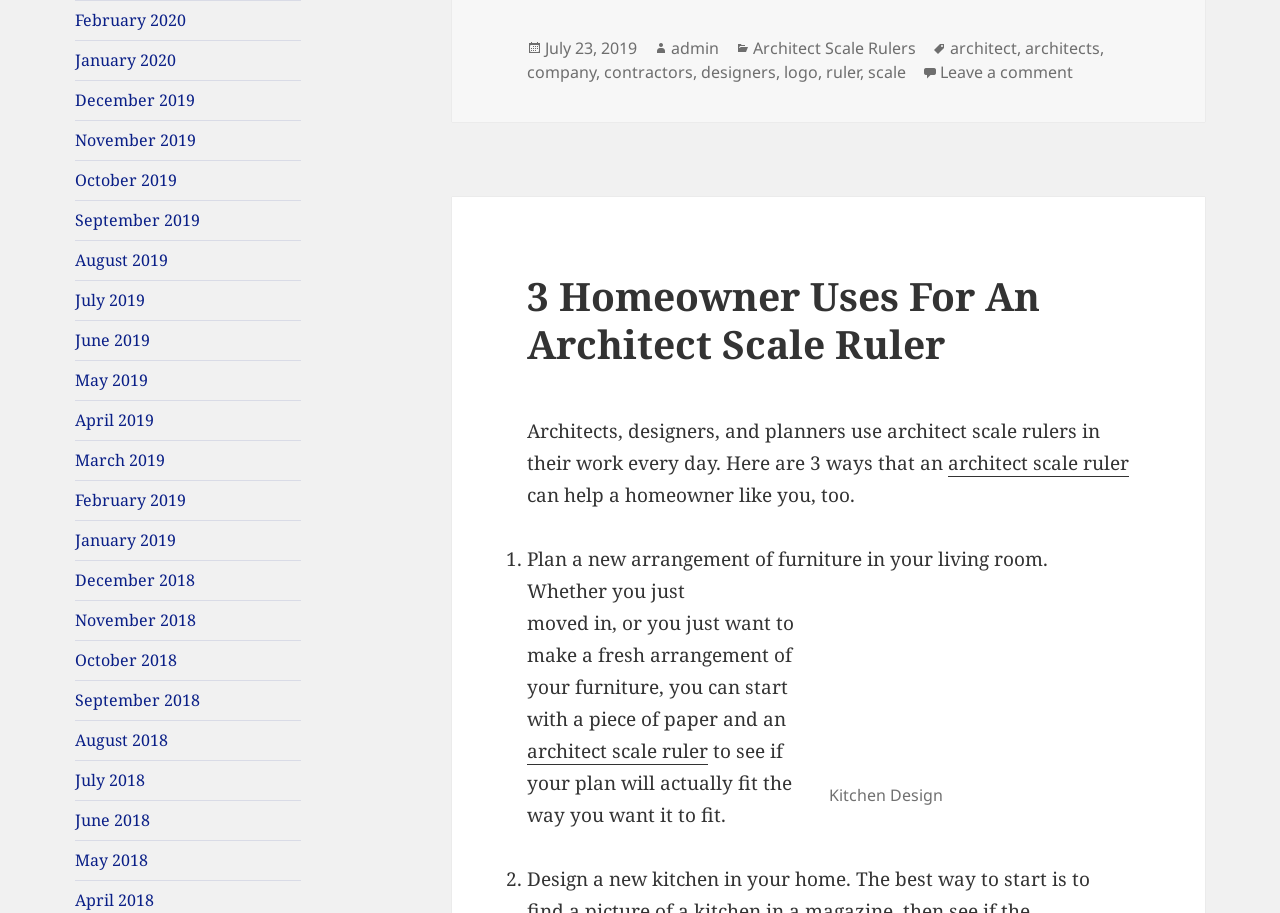Locate the bounding box coordinates of the element to click to perform the following action: 'Read about 'Plan a new arrangement of furniture in your living room''. The coordinates should be given as four float values between 0 and 1, in the form of [left, top, right, bottom].

[0.412, 0.598, 0.819, 0.662]